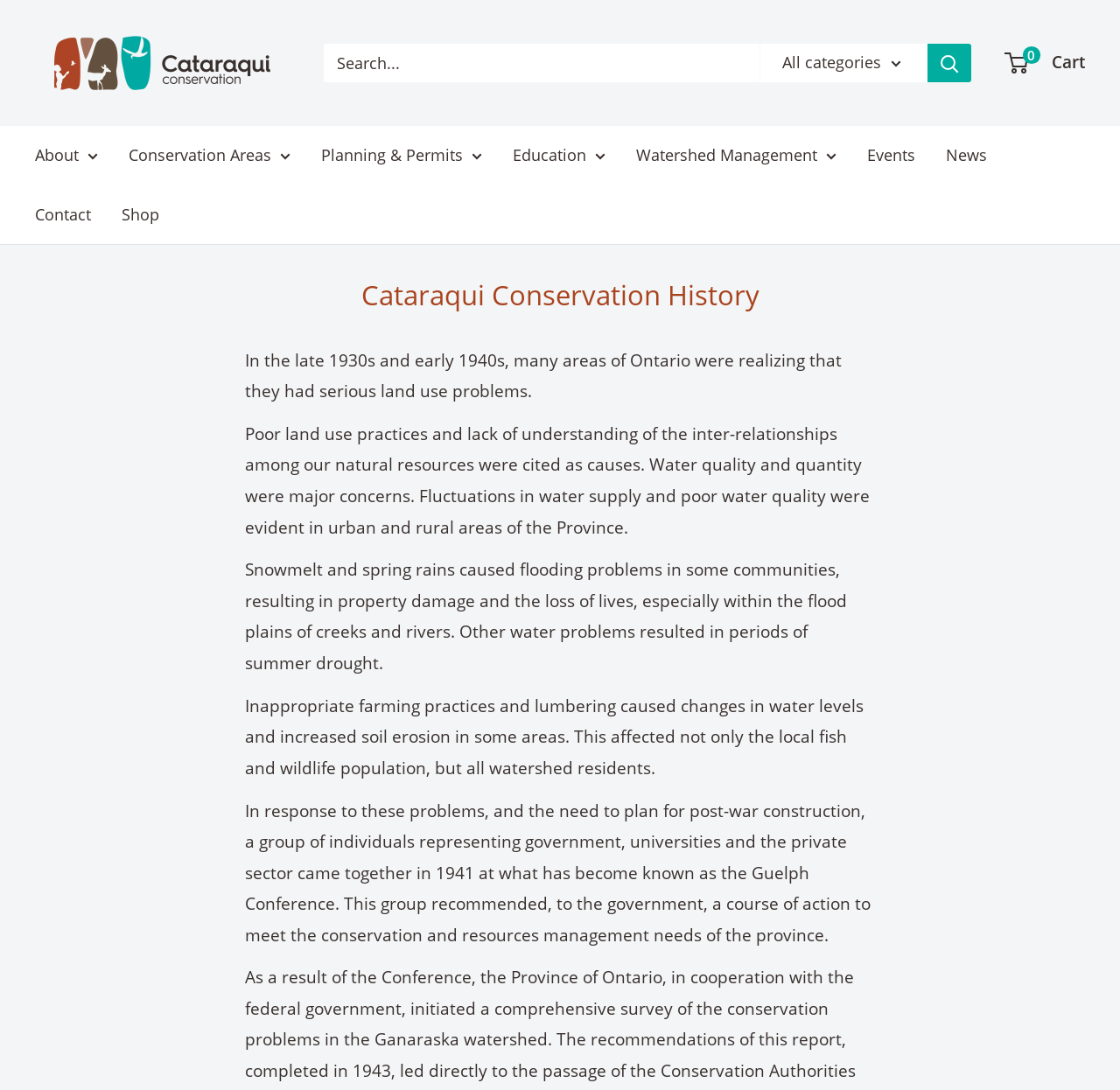Could you find the bounding box coordinates of the clickable area to complete this instruction: "Search for something"?

[0.289, 0.04, 0.678, 0.075]